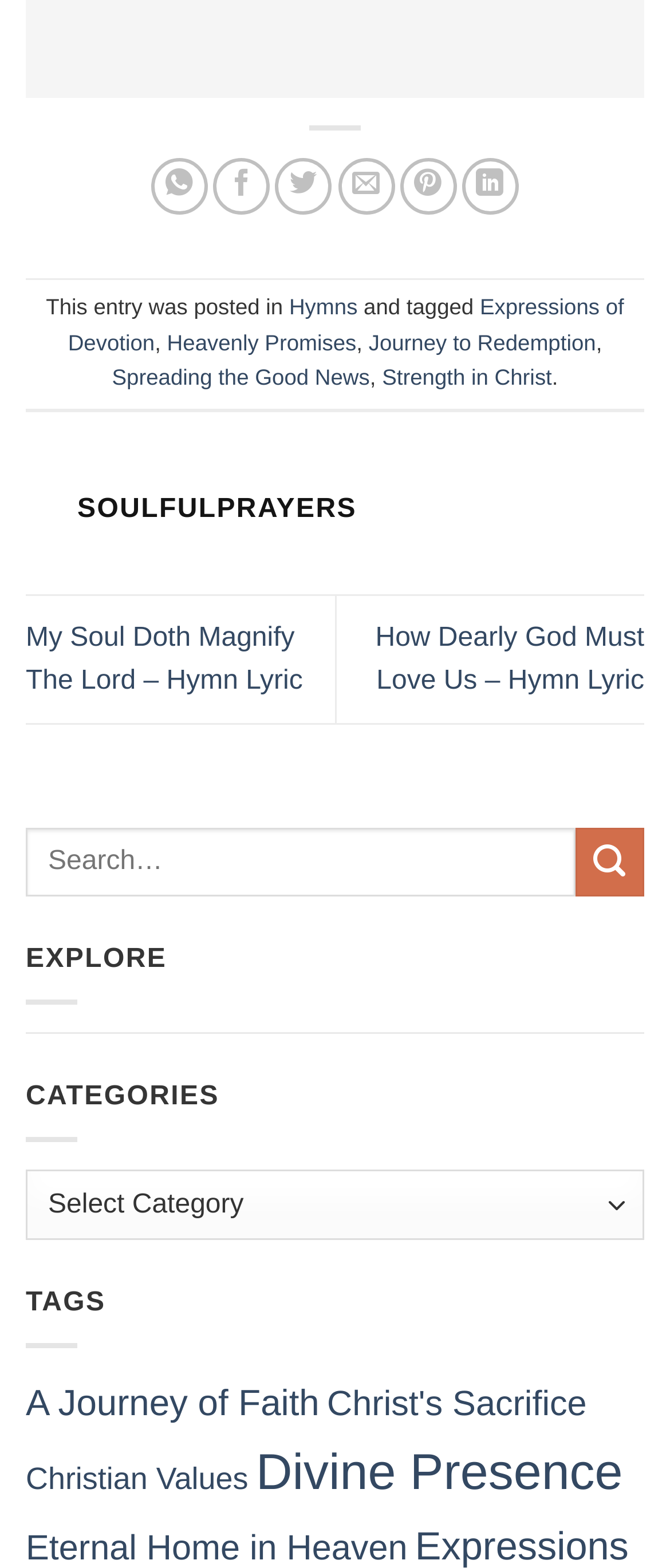What is the purpose of the search box?
Using the image provided, answer with just one word or phrase.

To search the website